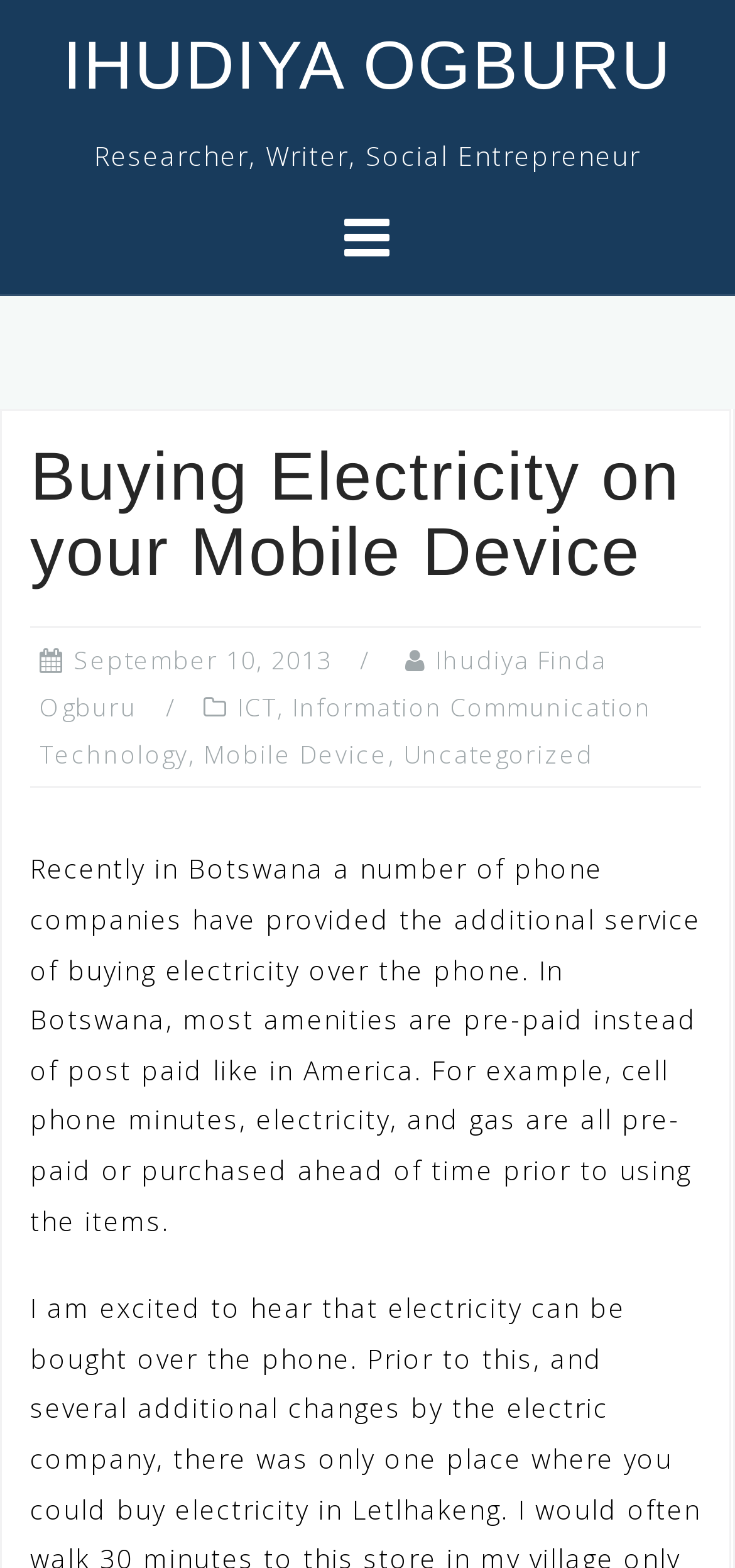Refer to the image and provide an in-depth answer to the question:
What type of technology is mentioned in the article?

The type of technology mentioned in the article can be found by looking at the link 'ICT' which is located below the heading 'Buying Electricity on your Mobile Device'. ICT stands for Information Communication Technology.